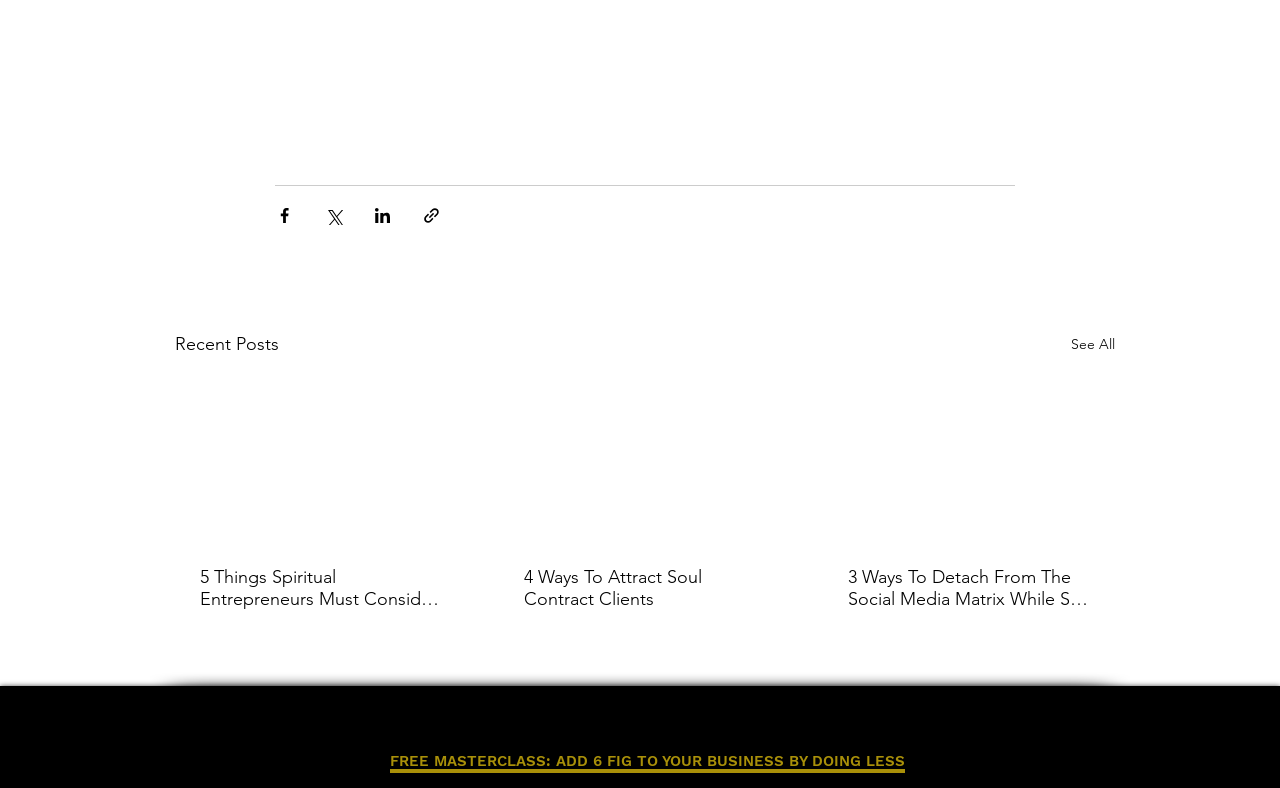What is the topic of the masterclass?
Using the visual information, reply with a single word or short phrase.

Adding 6 figures to business